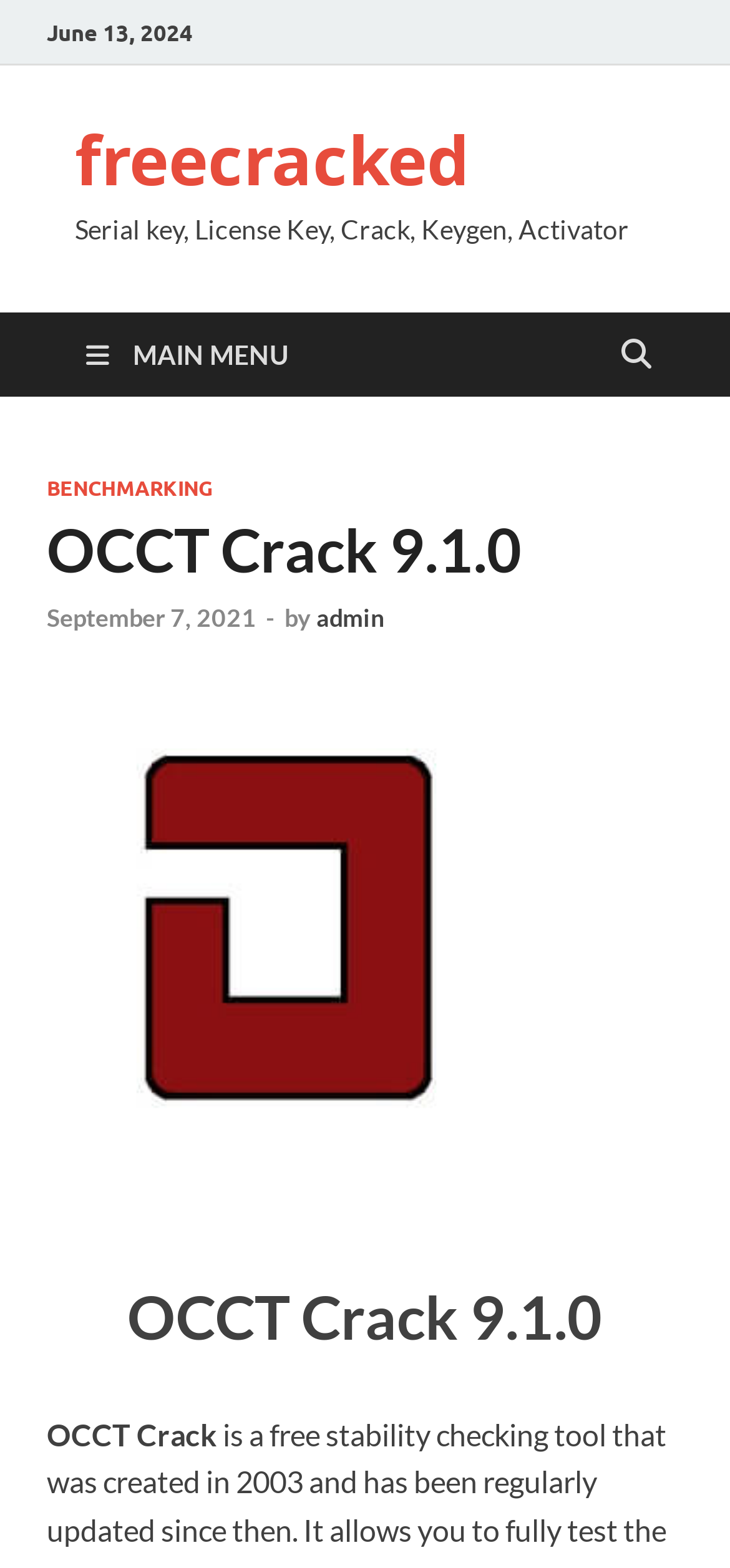Using the format (top-left x, top-left y, bottom-right x, bottom-right y), provide the bounding box coordinates for the described UI element. All values should be floating point numbers between 0 and 1: parent_node: BENCHMARKING

[0.064, 0.725, 0.721, 0.748]